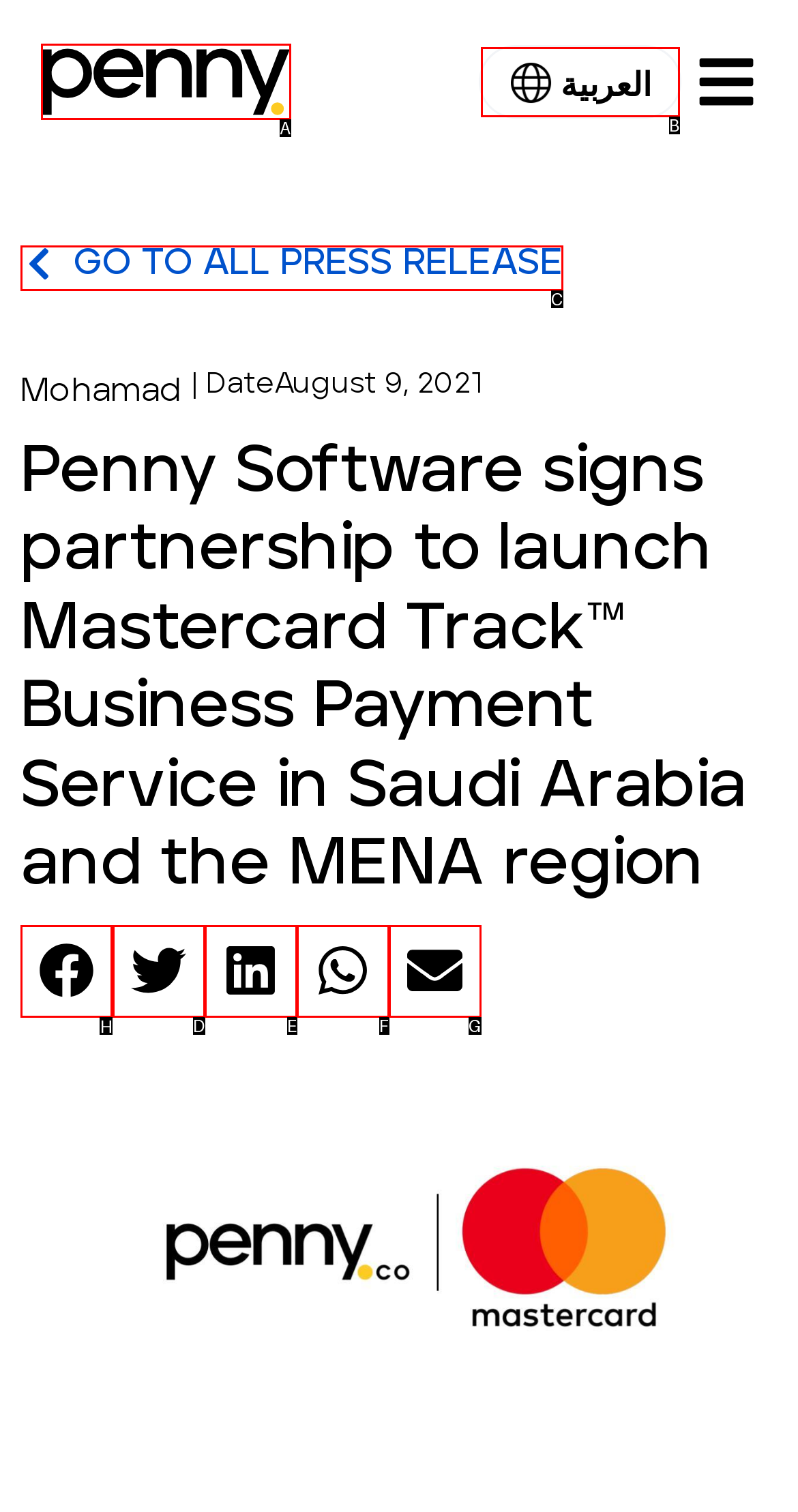Choose the HTML element that should be clicked to achieve this task: Share on facebook
Respond with the letter of the correct choice.

H